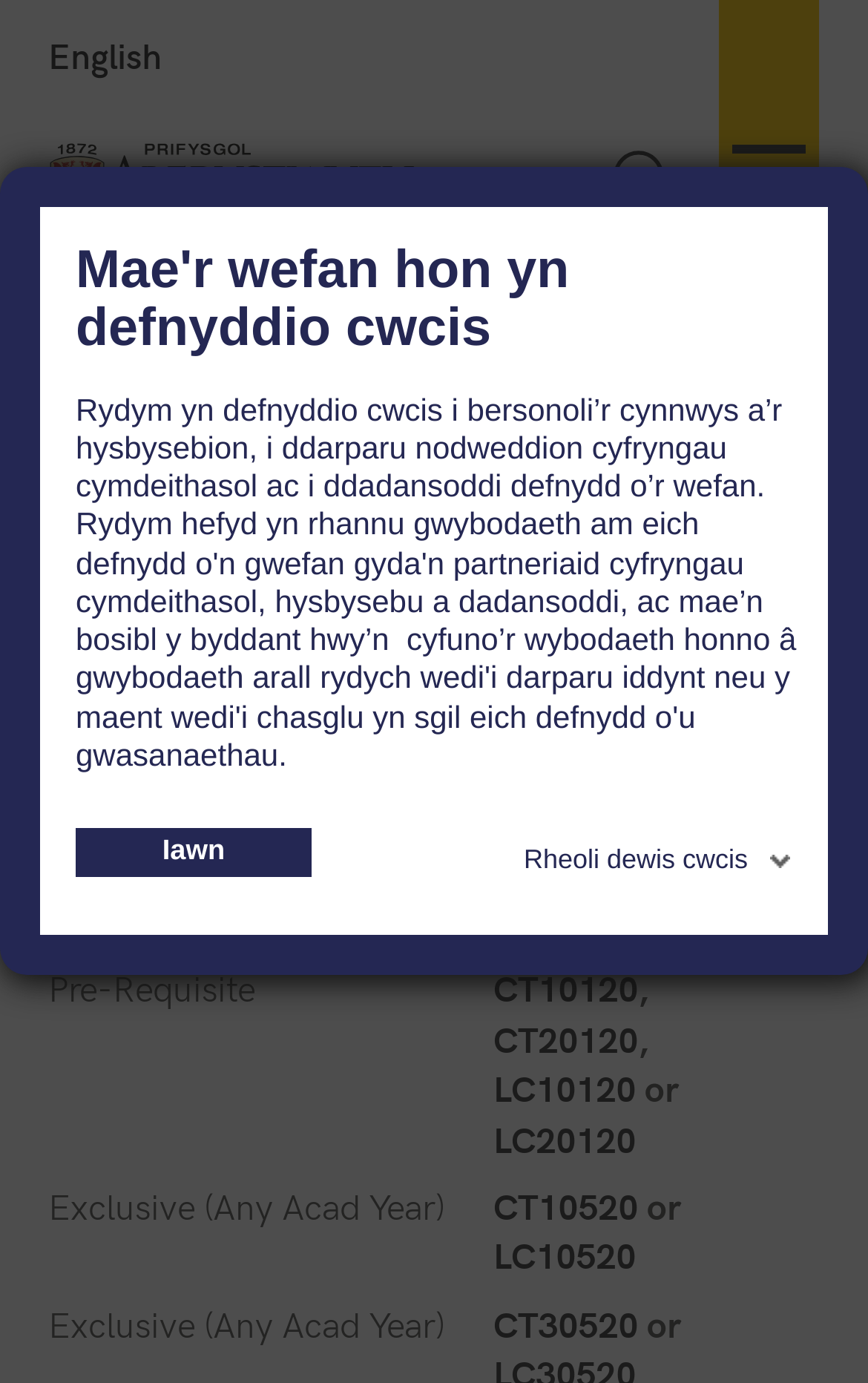Please find the bounding box coordinates of the section that needs to be clicked to achieve this instruction: "Search in English".

[0.056, 0.023, 0.186, 0.056]